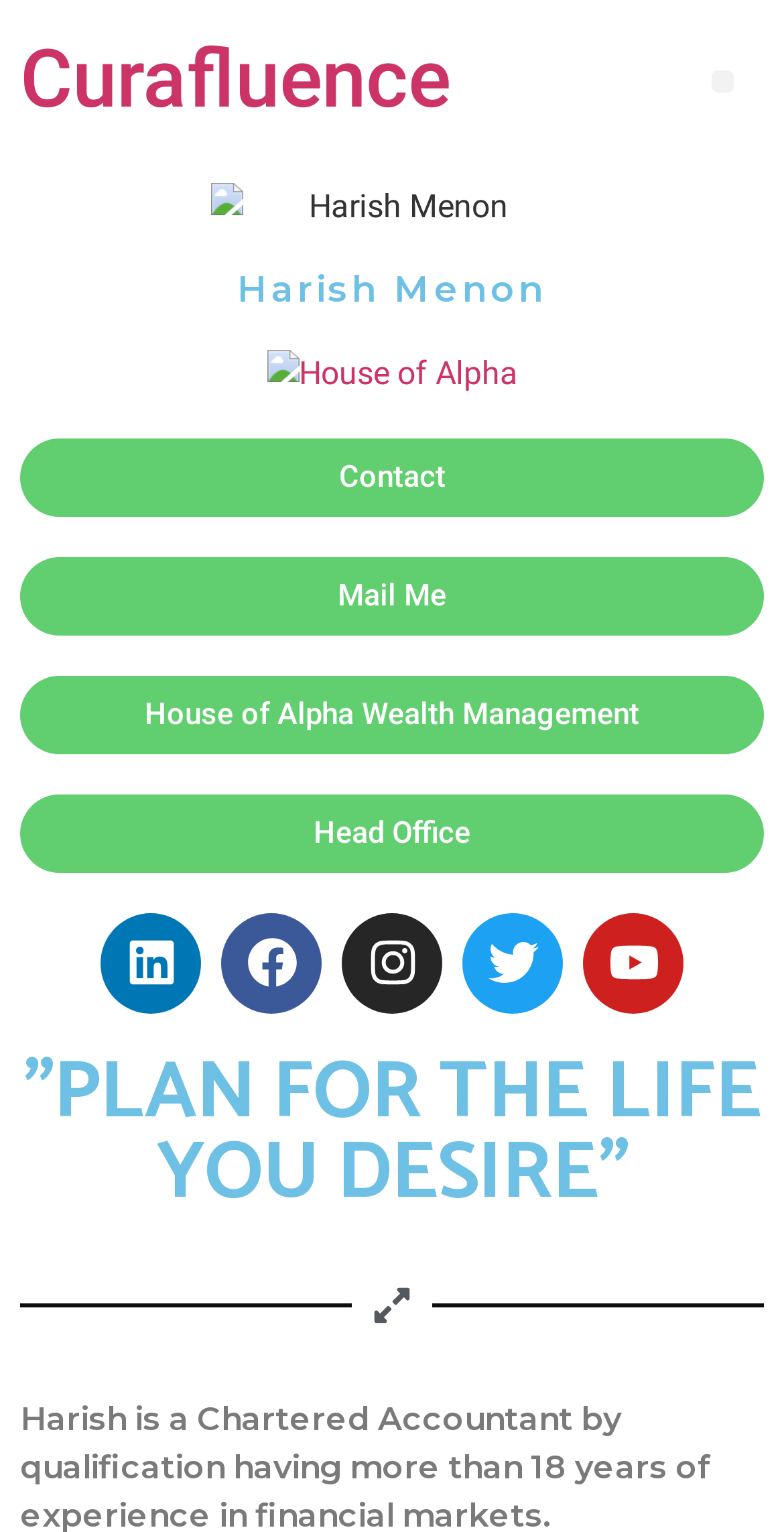Please identify the bounding box coordinates for the region that you need to click to follow this instruction: "Input website URL".

None